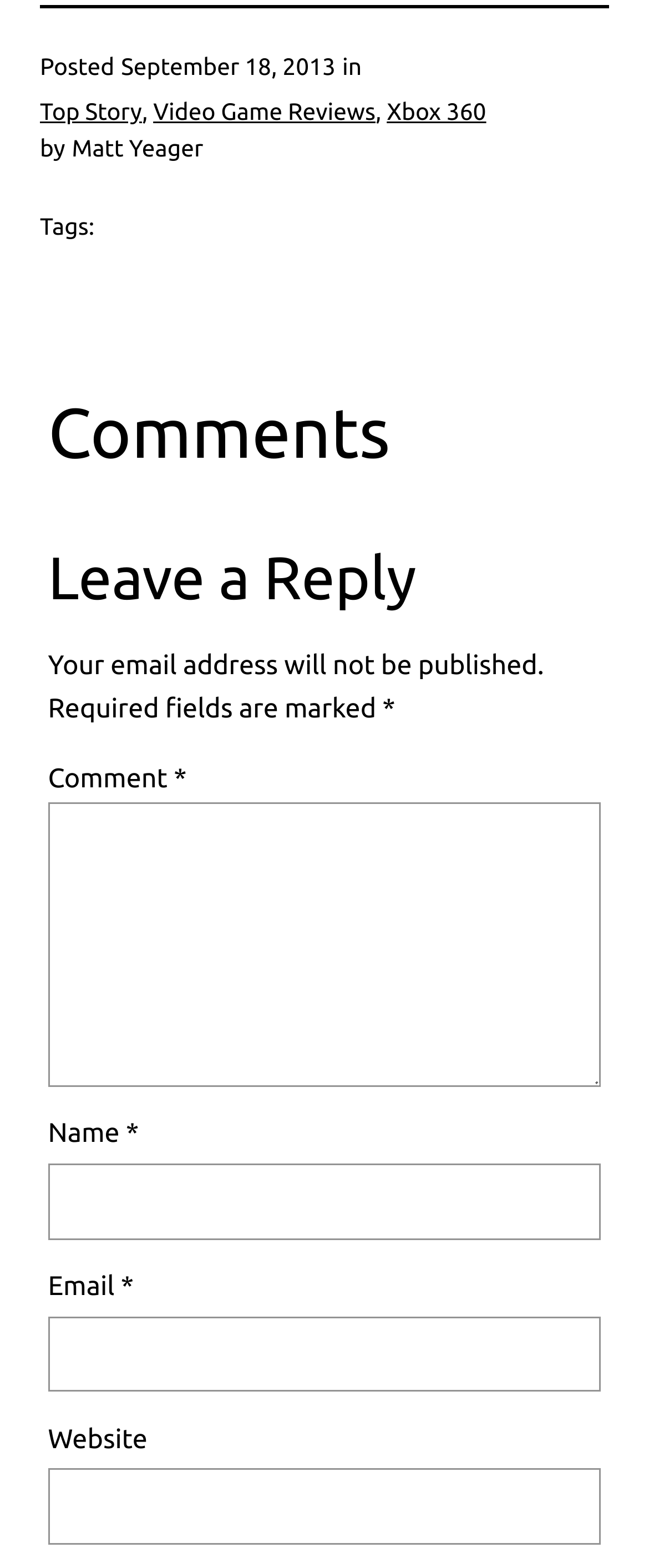Provide a brief response to the question using a single word or phrase: 
Who is the author of the article?

Matt Yeager